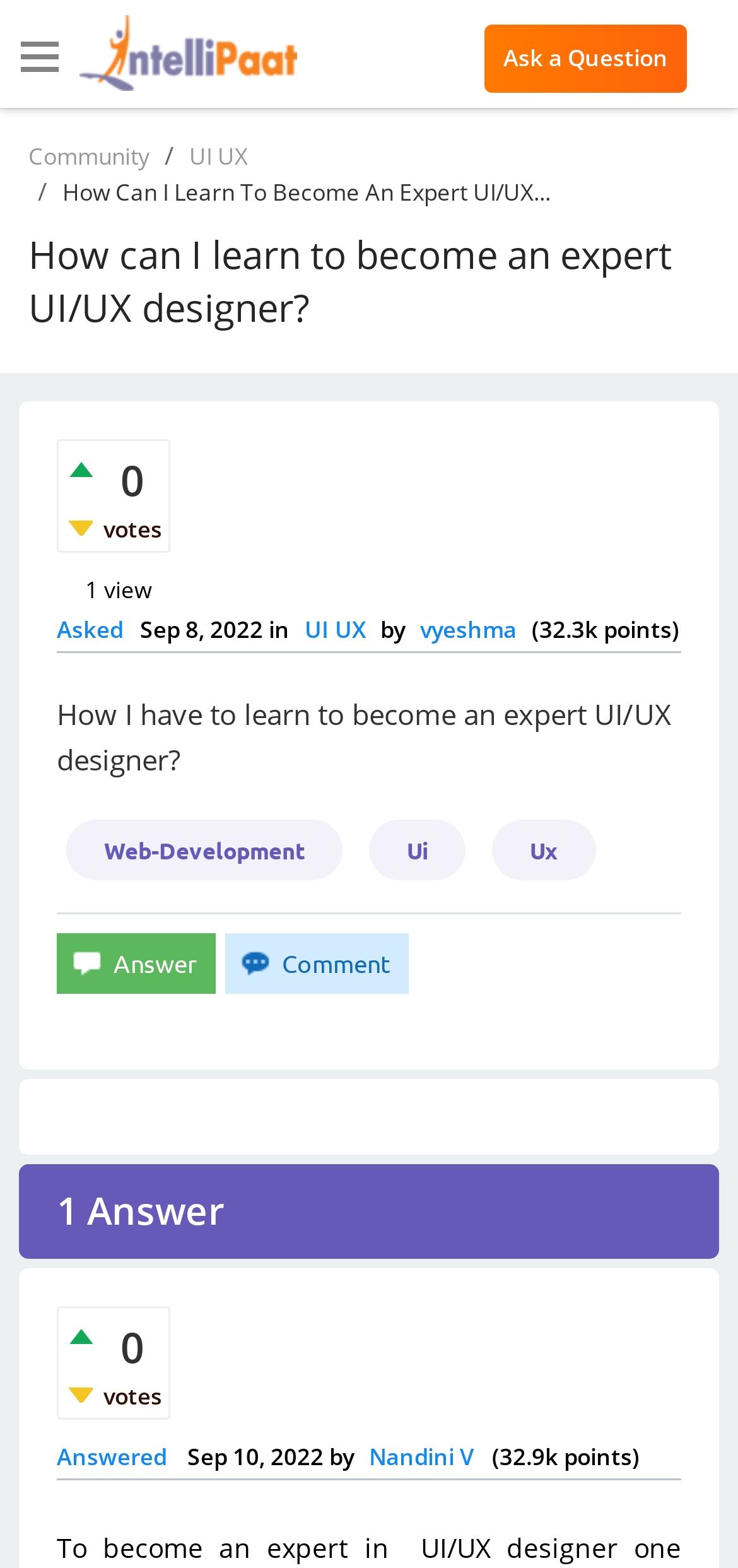Please identify the bounding box coordinates of the region to click in order to complete the given instruction: "Click on the 'UI UX' link". The coordinates should be four float numbers between 0 and 1, i.e., [left, top, right, bottom].

[0.249, 0.089, 0.336, 0.11]